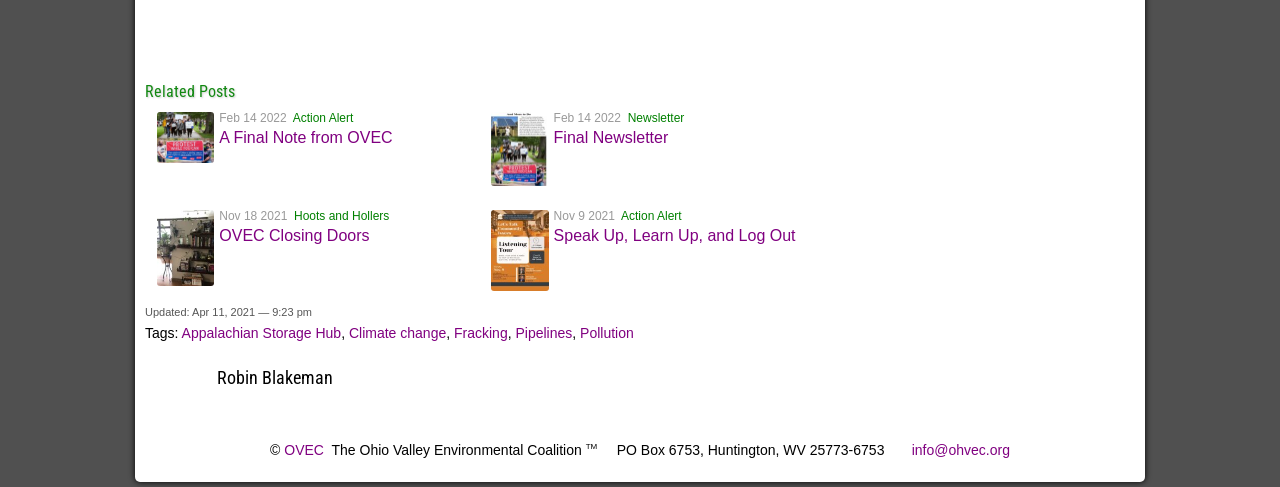What is the title of the first related post?
Based on the visual, give a brief answer using one word or a short phrase.

Action Alert